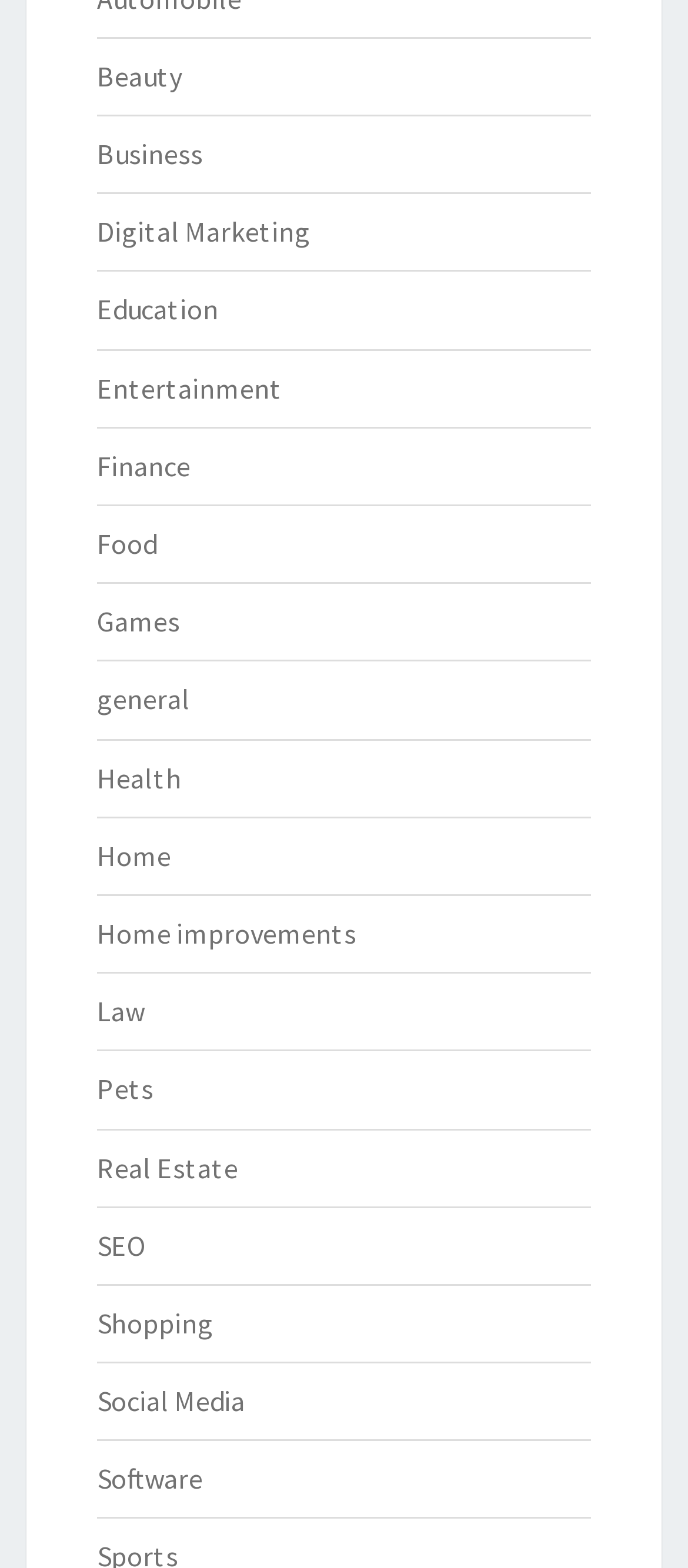Identify the bounding box coordinates for the UI element described as: "Digital Marketing". The coordinates should be provided as four floats between 0 and 1: [left, top, right, bottom].

[0.141, 0.136, 0.451, 0.159]